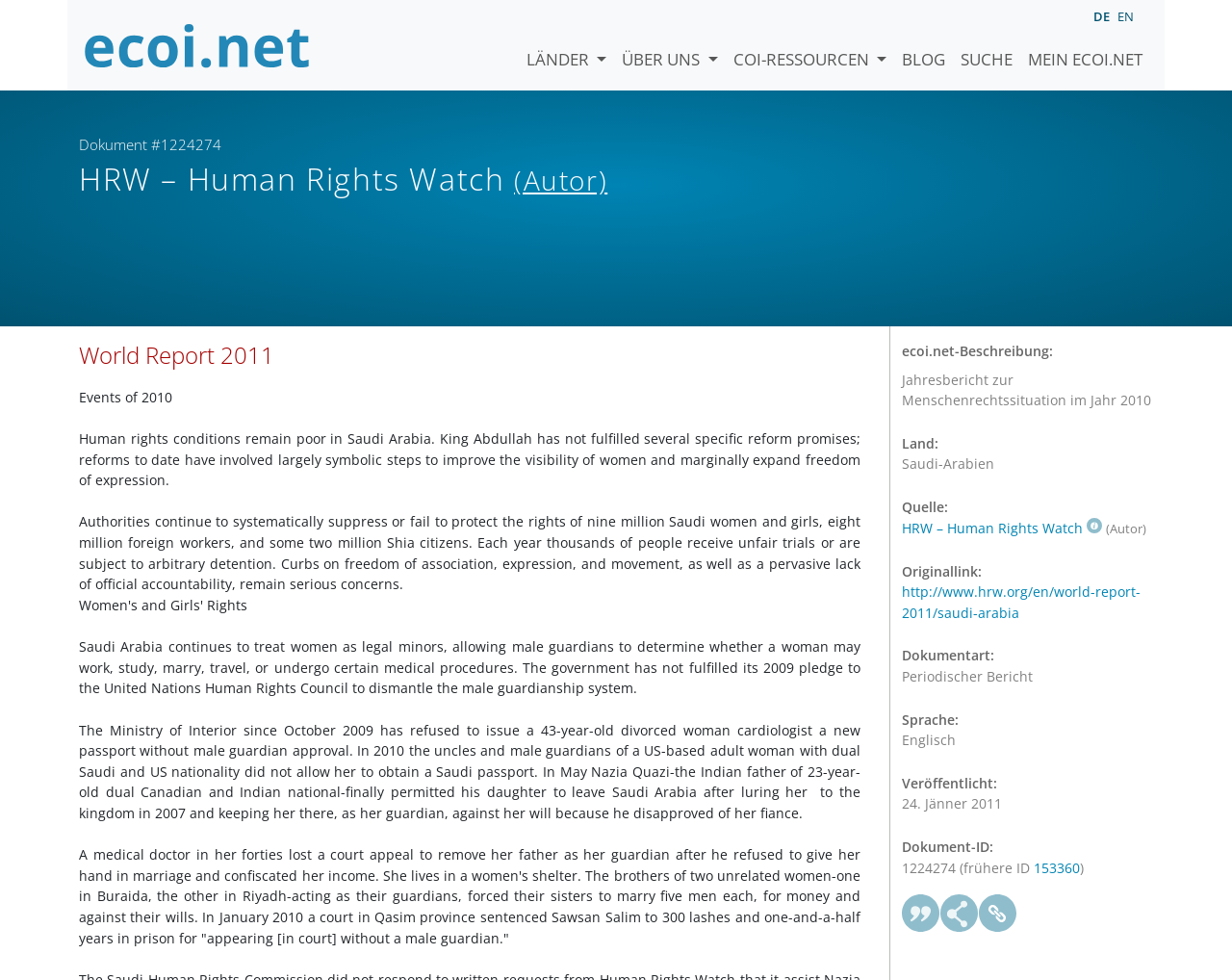What is the language of this report?
Based on the content of the image, thoroughly explain and answer the question.

I found the answer by looking at the description list on the webpage, which includes a term 'Sprache:' and a detail 'Englisch'. This indicates that the language of this report is English.